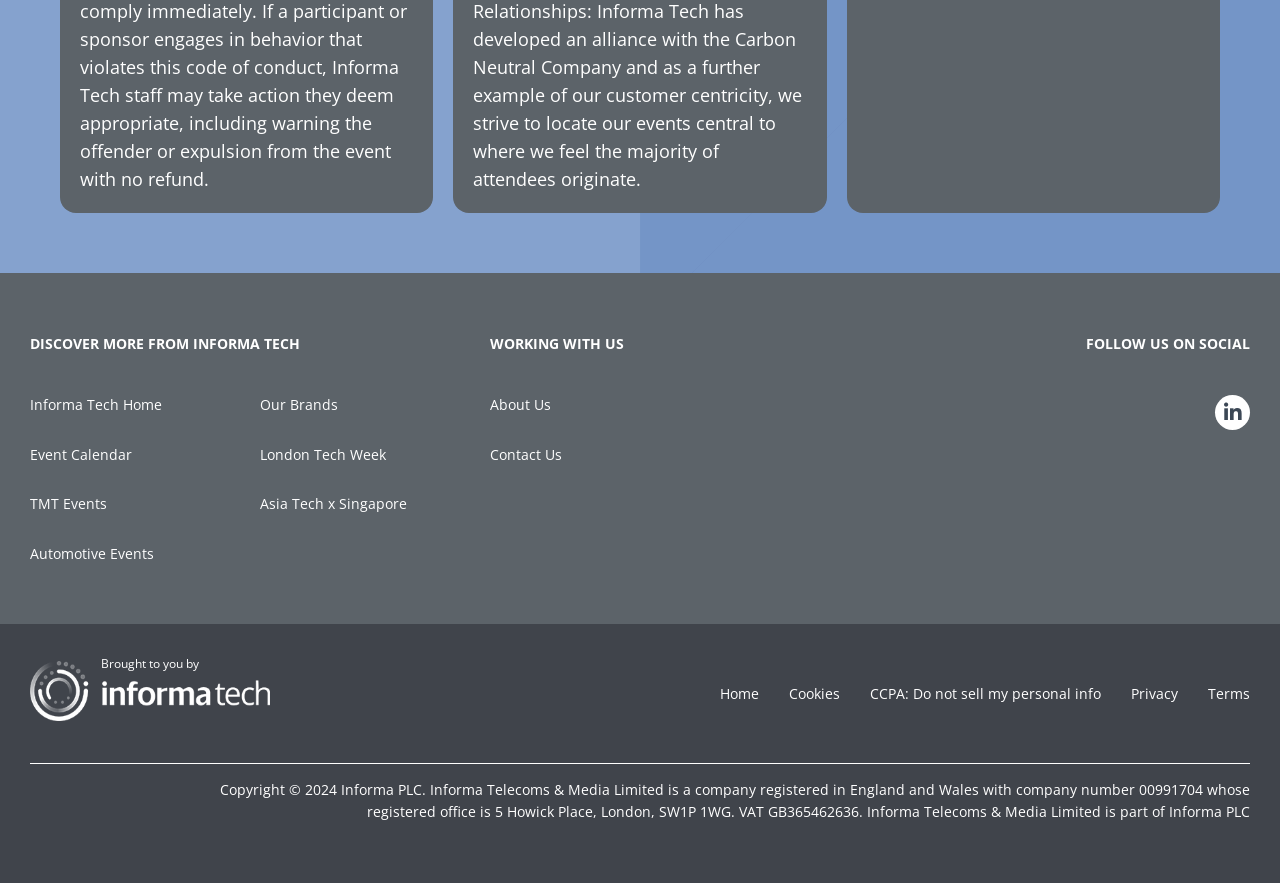Can you determine the bounding box coordinates of the area that needs to be clicked to fulfill the following instruction: "view Event Calendar"?

[0.023, 0.504, 0.203, 0.56]